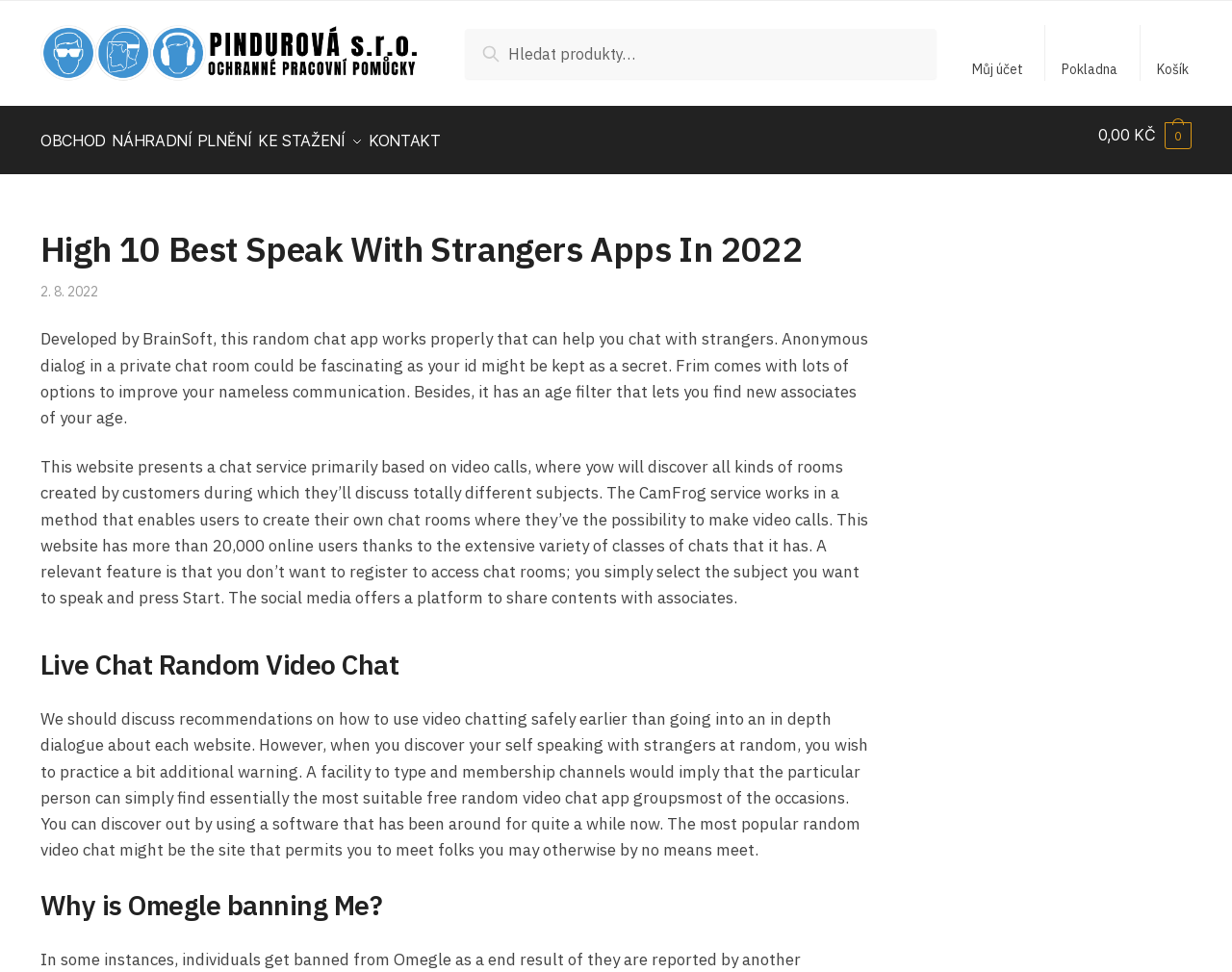Determine the bounding box coordinates for the element that should be clicked to follow this instruction: "Select an option from the 'Archives' combobox". The coordinates should be given as four float numbers between 0 and 1, in the format [left, top, right, bottom].

None